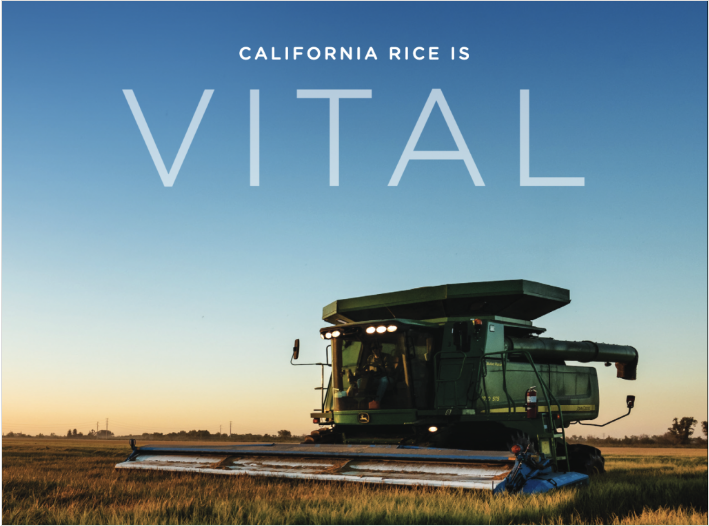What is the primary subject of the image?
Answer the question based on the image using a single word or a brief phrase.

Rice harvester